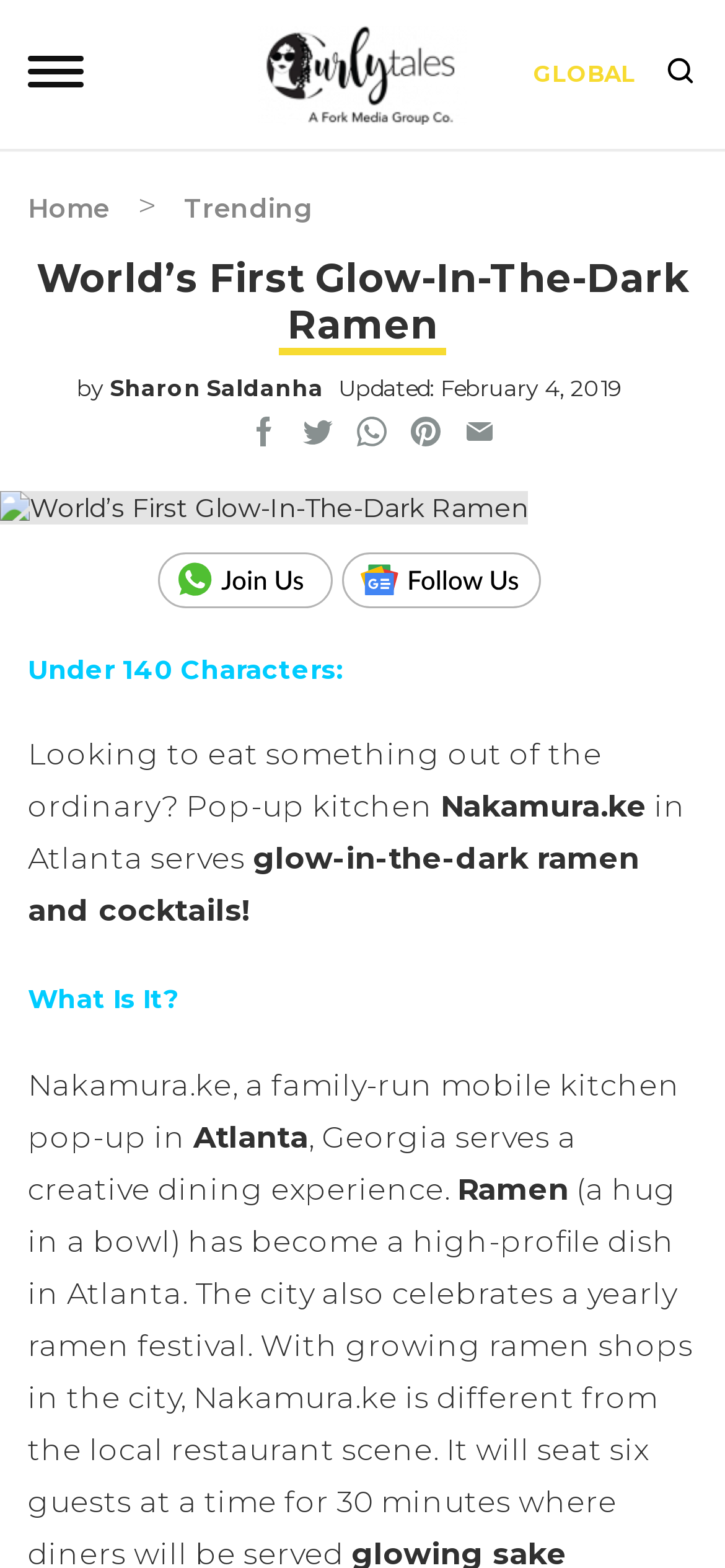Identify the bounding box coordinates of the specific part of the webpage to click to complete this instruction: "Visit Curly Tales website".

[0.356, 0.016, 0.644, 0.079]